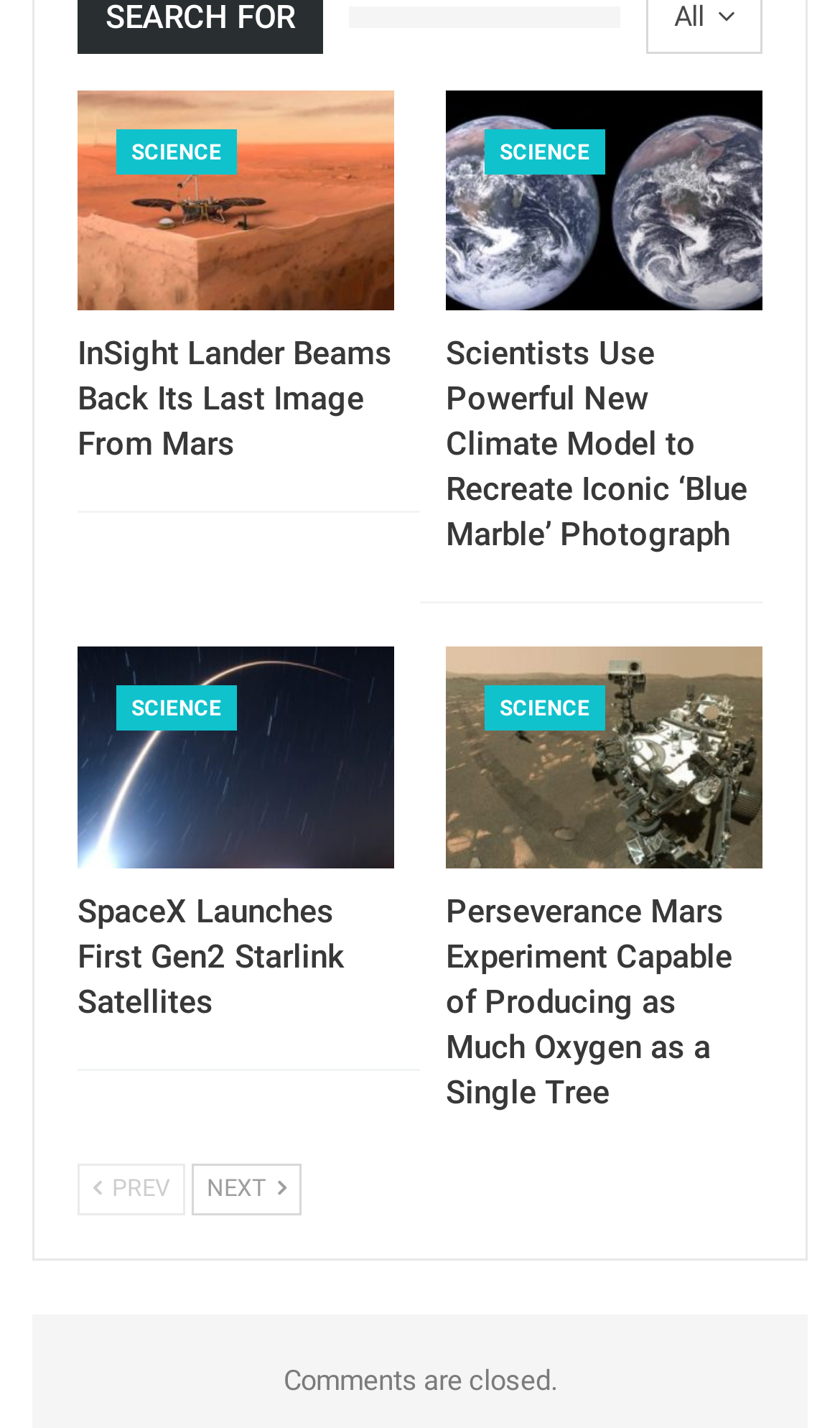Please mark the clickable region by giving the bounding box coordinates needed to complete this instruction: "Read the article 'InSight Lander Beams Back Its Last Image From Mars'".

[0.092, 0.063, 0.469, 0.218]